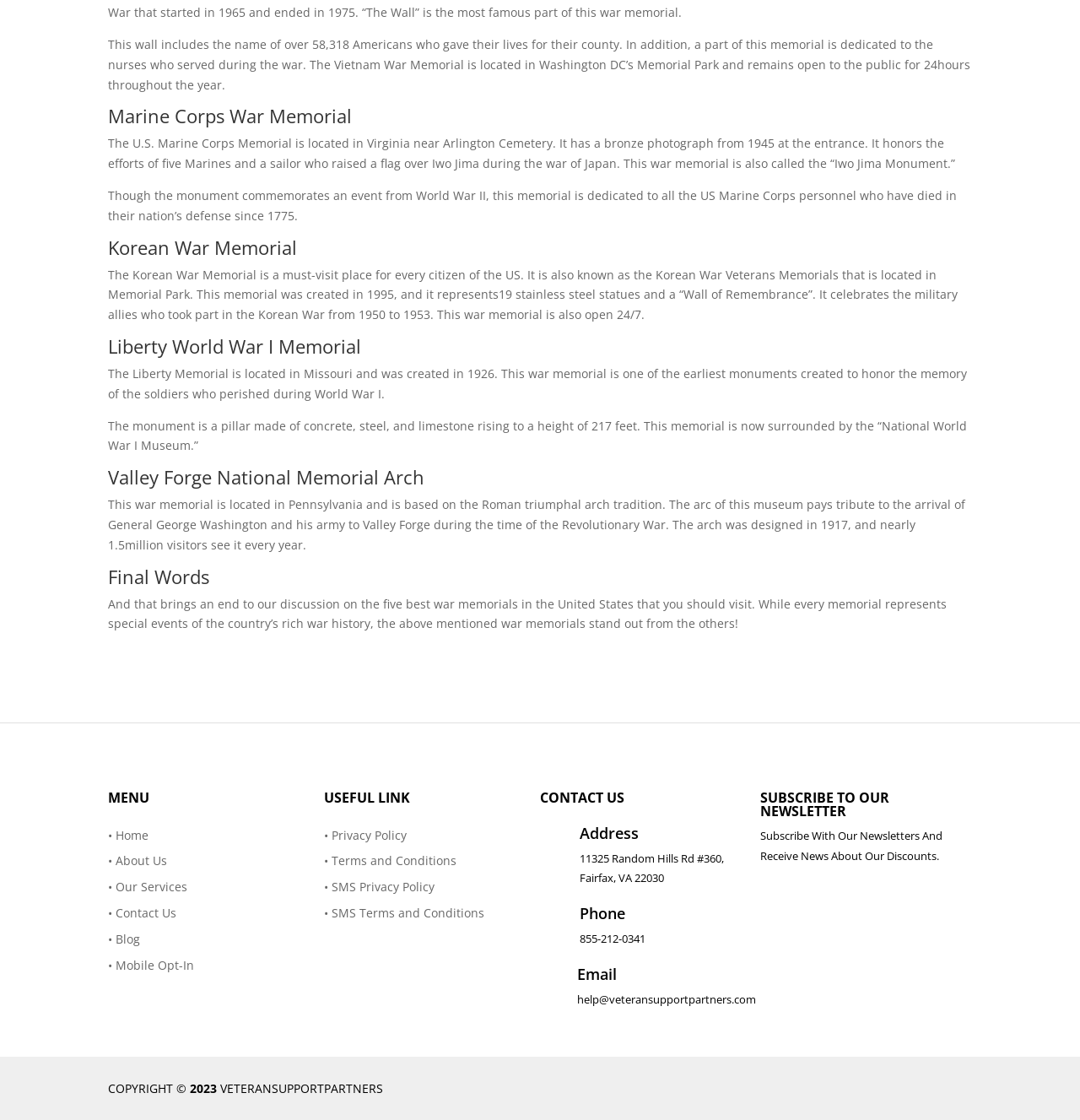Please give a concise answer to this question using a single word or phrase: 
What is the phone number of the contact us section?

855-212-0341